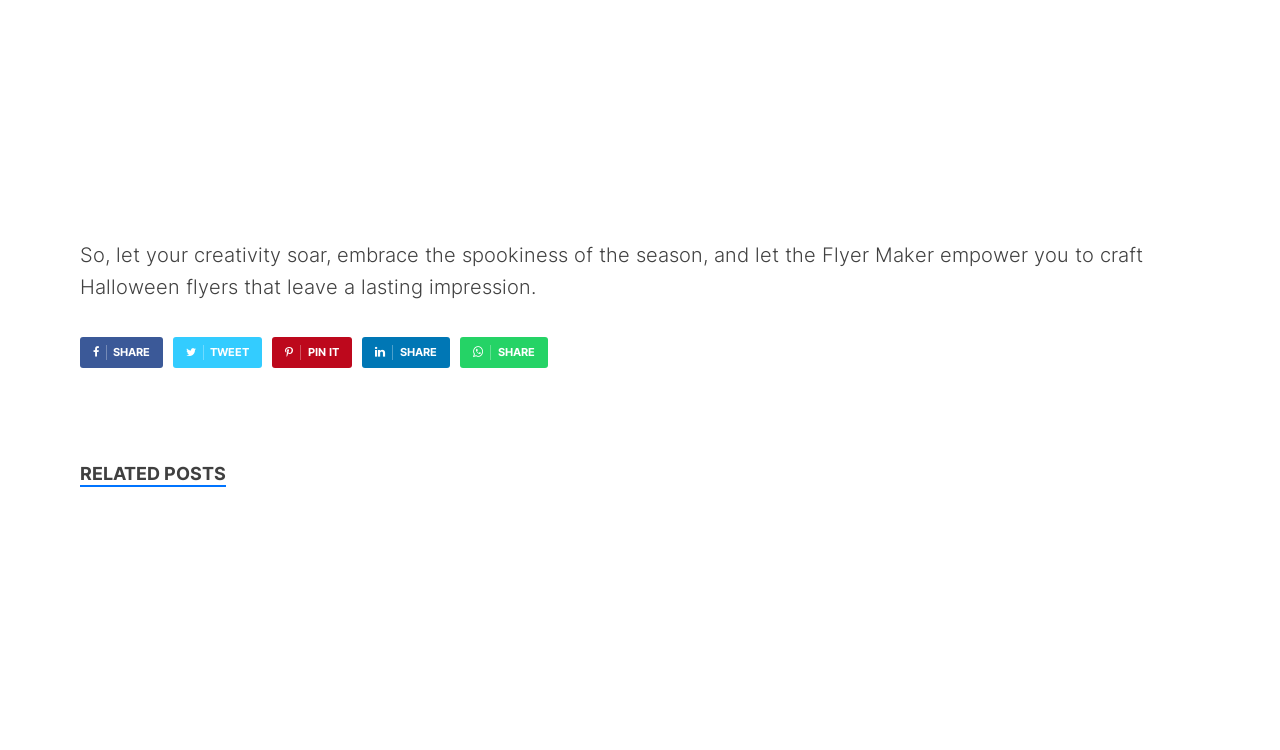Highlight the bounding box coordinates of the element you need to click to perform the following instruction: "Share on social media."

[0.062, 0.449, 0.127, 0.49]